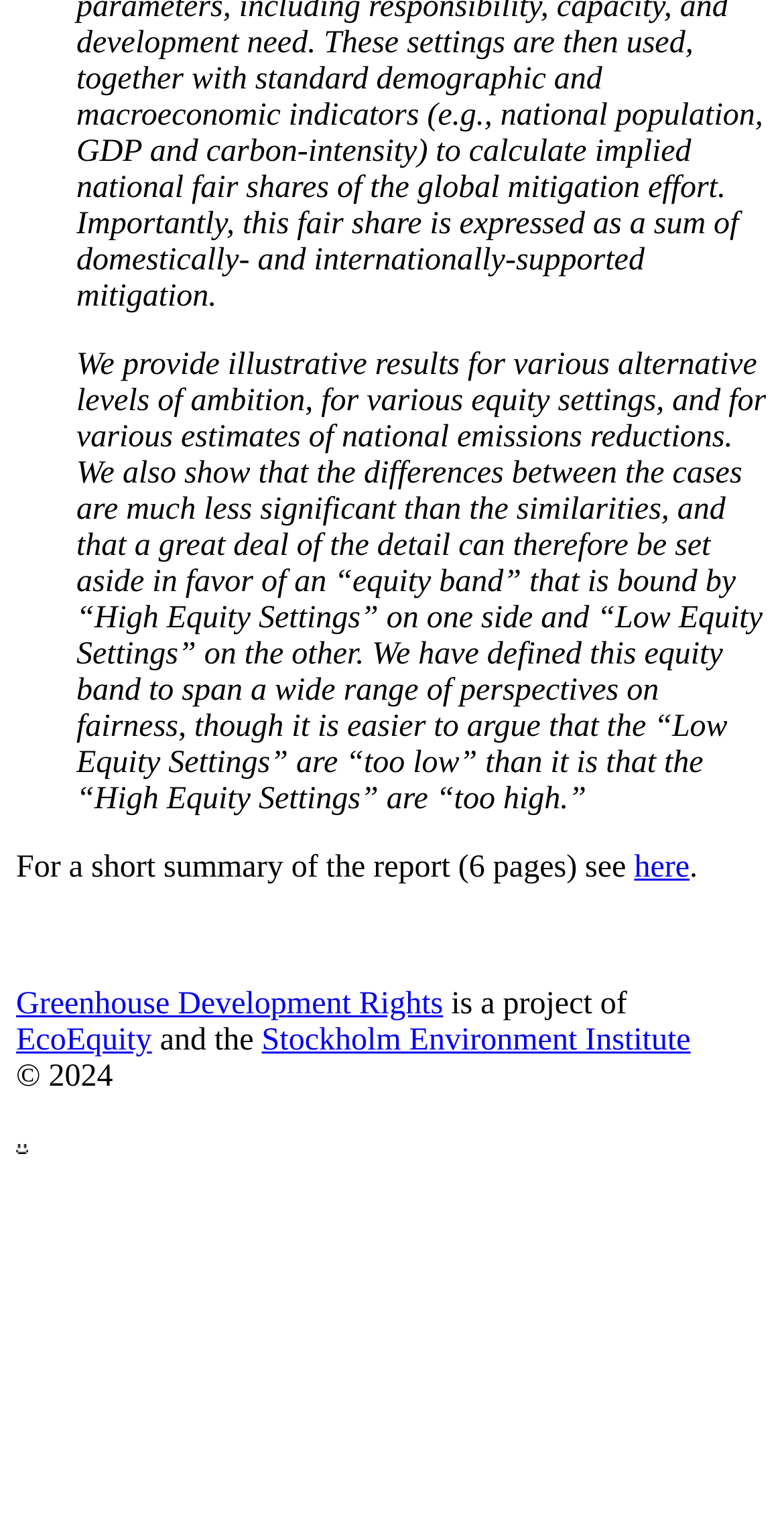Provide a one-word or one-phrase answer to the question:
What is the purpose of the webpage?

To provide illustrative results